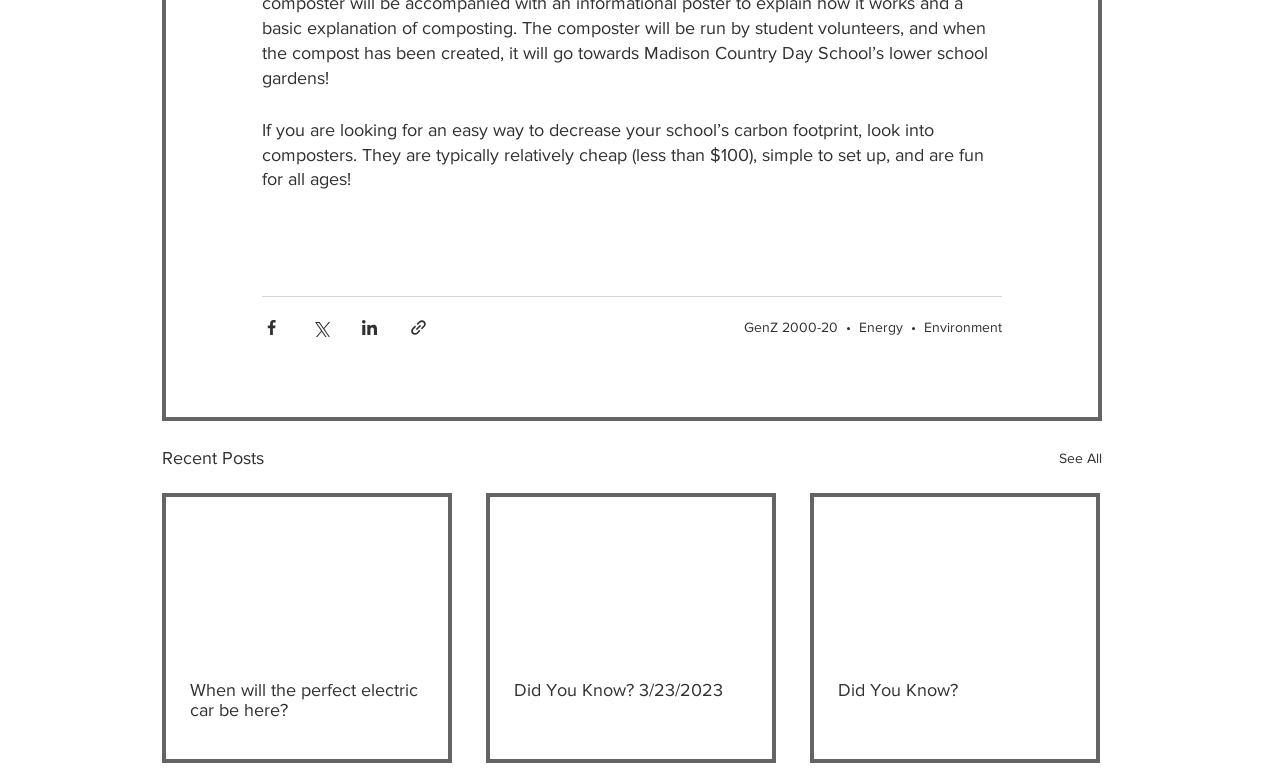Highlight the bounding box of the UI element that corresponds to this description: "See All".

[0.827, 0.568, 0.861, 0.605]